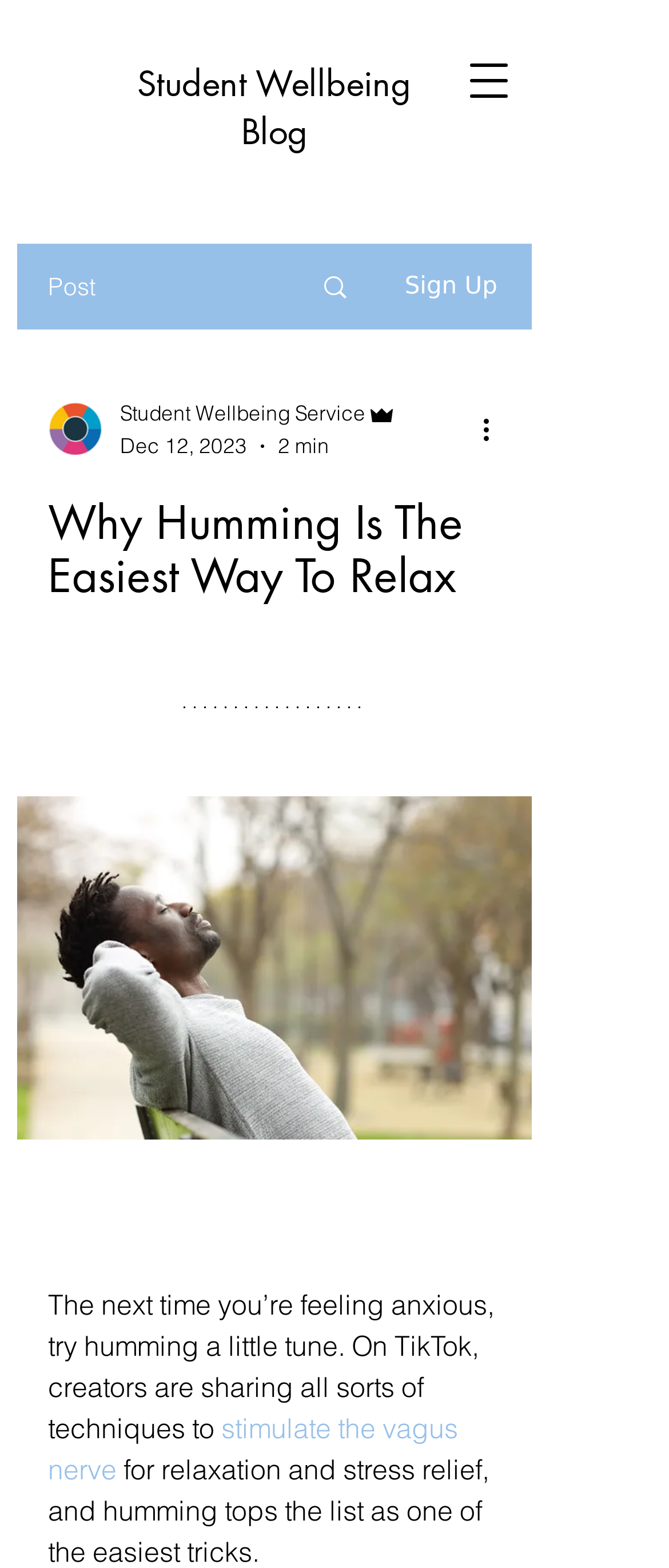Give a detailed account of the webpage.

The webpage is about the benefits of humming for relaxation and stress relief. At the top left, there is a navigation menu button. Below it, there is a link to the "Student Wellbeing Blog". To the right of the link, there is a post section with a "Sign Up" button and a writer's picture. 

Underneath the post section, there is a heading that reads "Why Humming Is The Easiest Way To Relax". Below the heading, there is an image, followed by a brief paragraph of text that discusses humming as a technique for relaxation and stress relief. The text mentions TikTok creators sharing various techniques to stimulate the vagus nerve. 

There are several other elements on the page, including a "More actions" button, an image, and some generic text elements that provide additional information about the post, such as the date and time it was published. Overall, the page appears to be a blog post or article about the benefits of humming for relaxation.